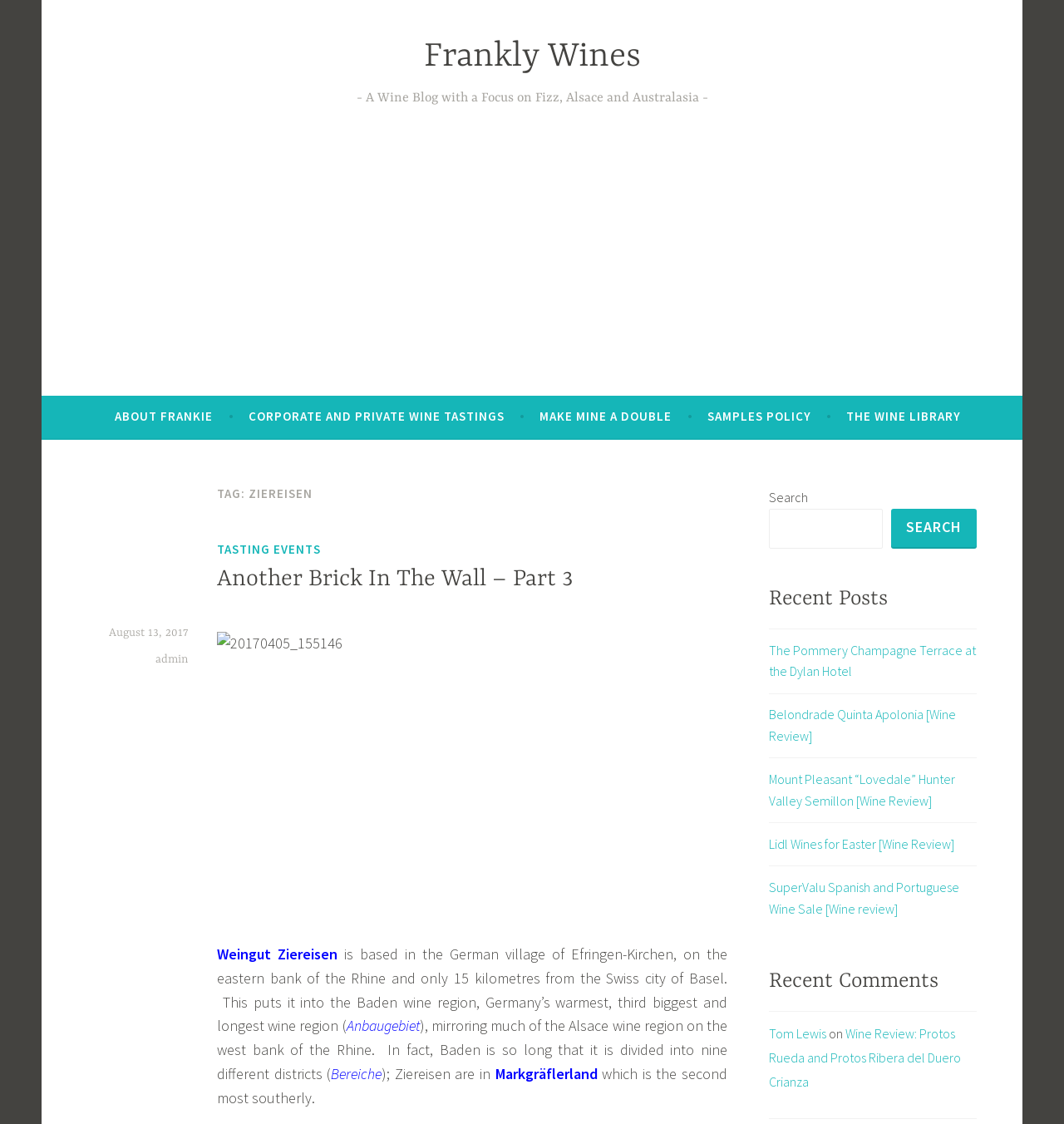Show the bounding box coordinates of the region that should be clicked to follow the instruction: "Click on the 'ABOUT FRANKIE' link."

[0.108, 0.358, 0.2, 0.384]